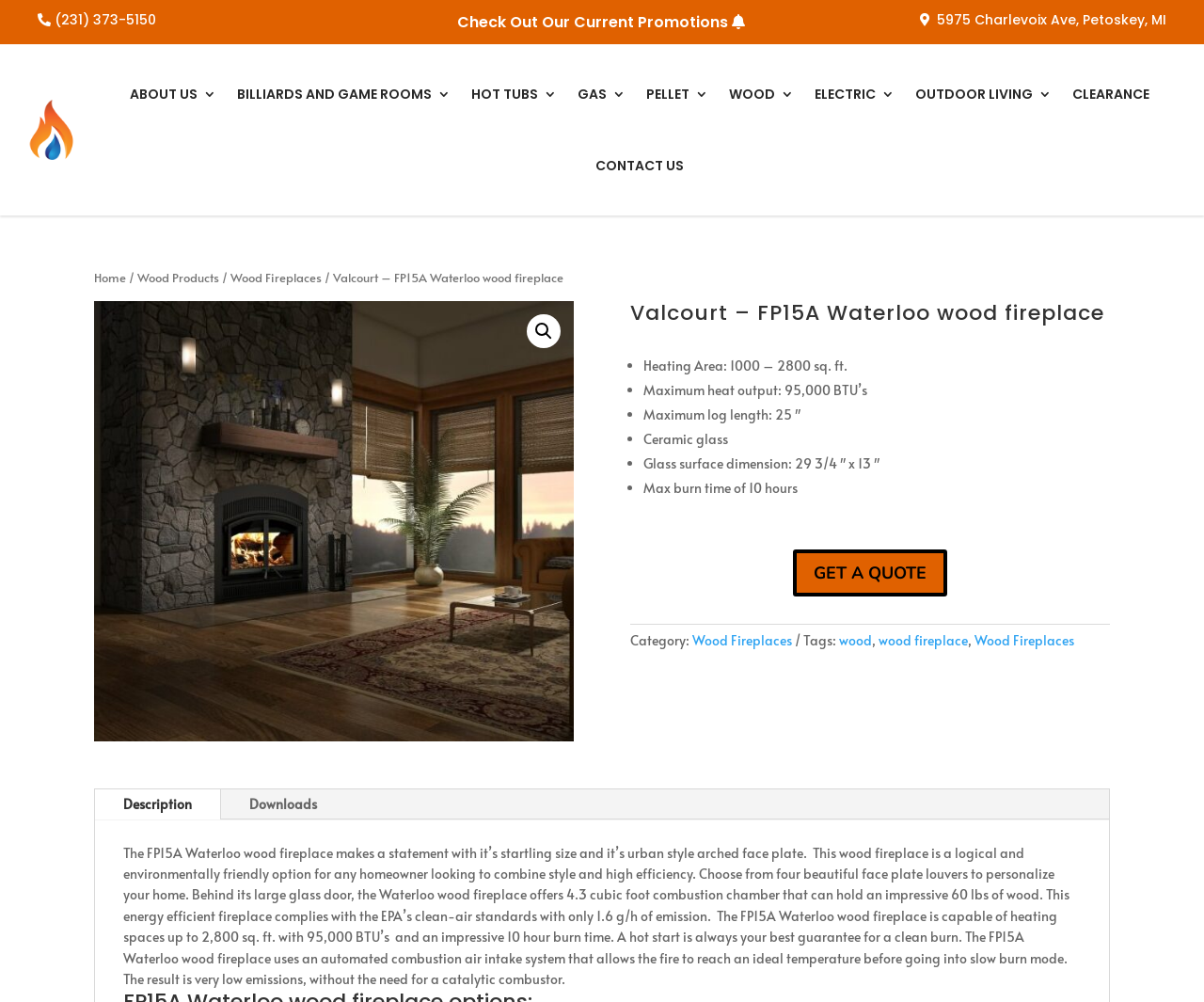Can you find the bounding box coordinates of the area I should click to execute the following instruction: "Get a quote"?

[0.658, 0.549, 0.787, 0.595]